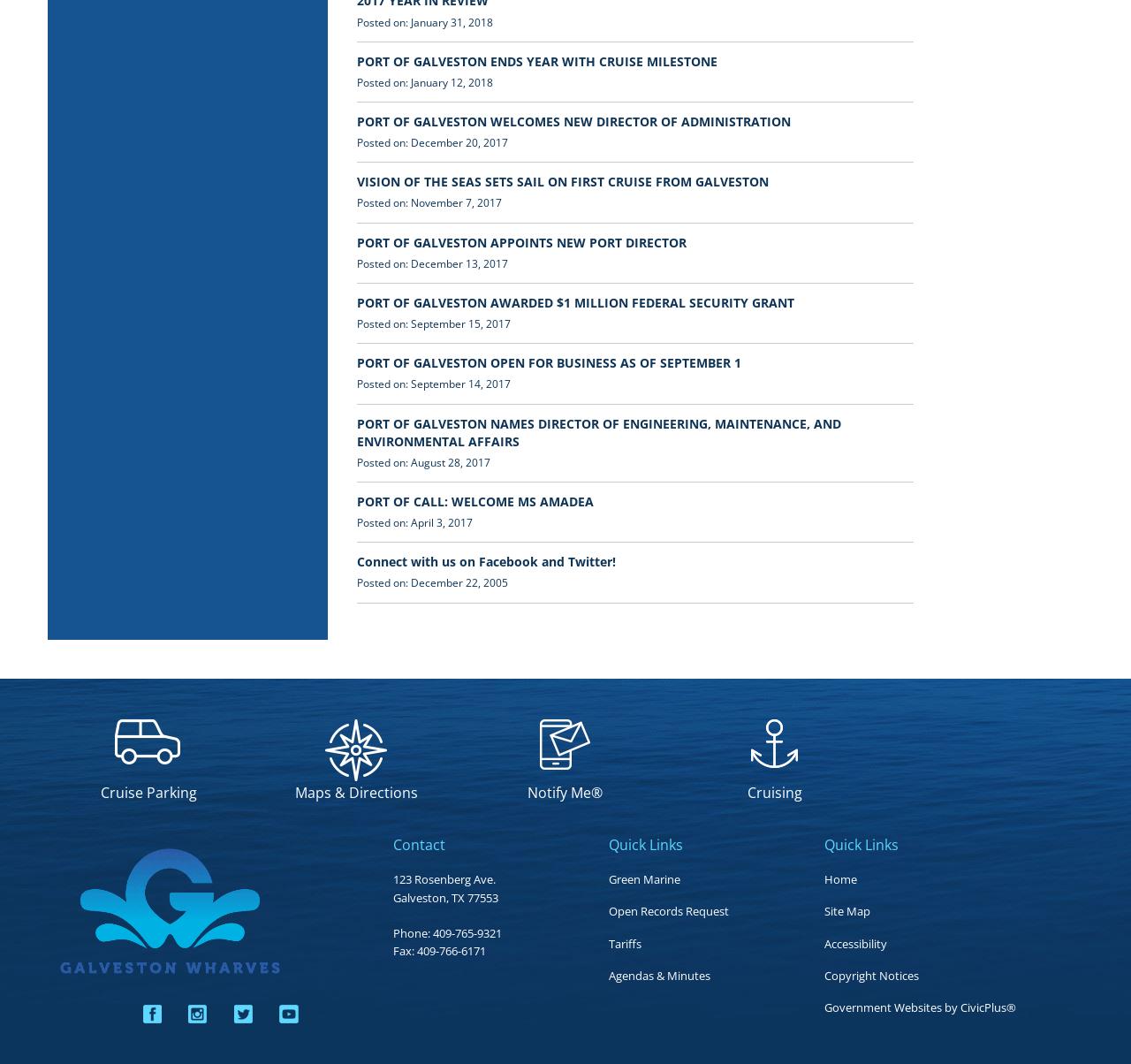For the element described, predict the bounding box coordinates as (top-left x, top-left y, bottom-right x, bottom-right y). All values should be between 0 and 1. Element description: Government Websites by CivicPlus®

[0.729, 0.939, 0.898, 0.954]